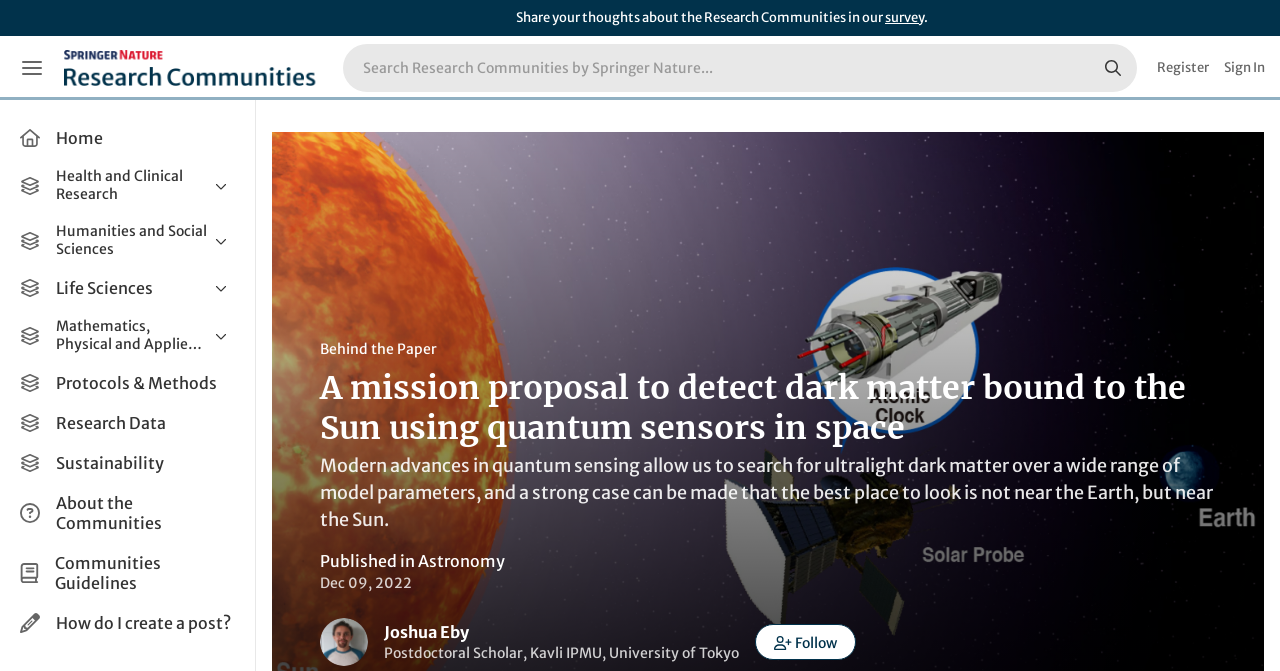Could you indicate the bounding box coordinates of the region to click in order to complete this instruction: "Learn about Biomedical Research".

[0.011, 0.314, 0.188, 0.361]